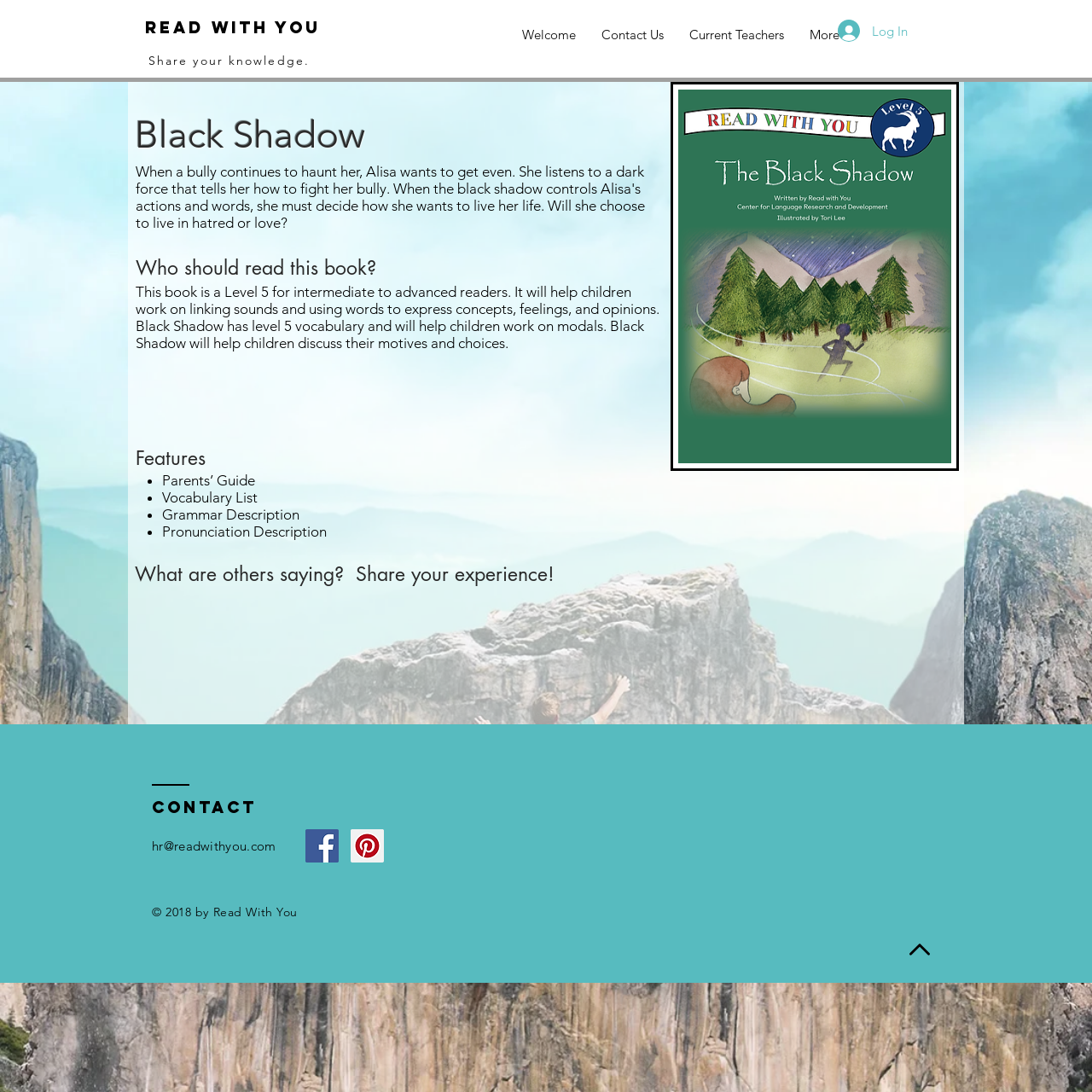Please determine the bounding box coordinates of the element's region to click for the following instruction: "View comments".

[0.117, 0.547, 0.883, 0.663]